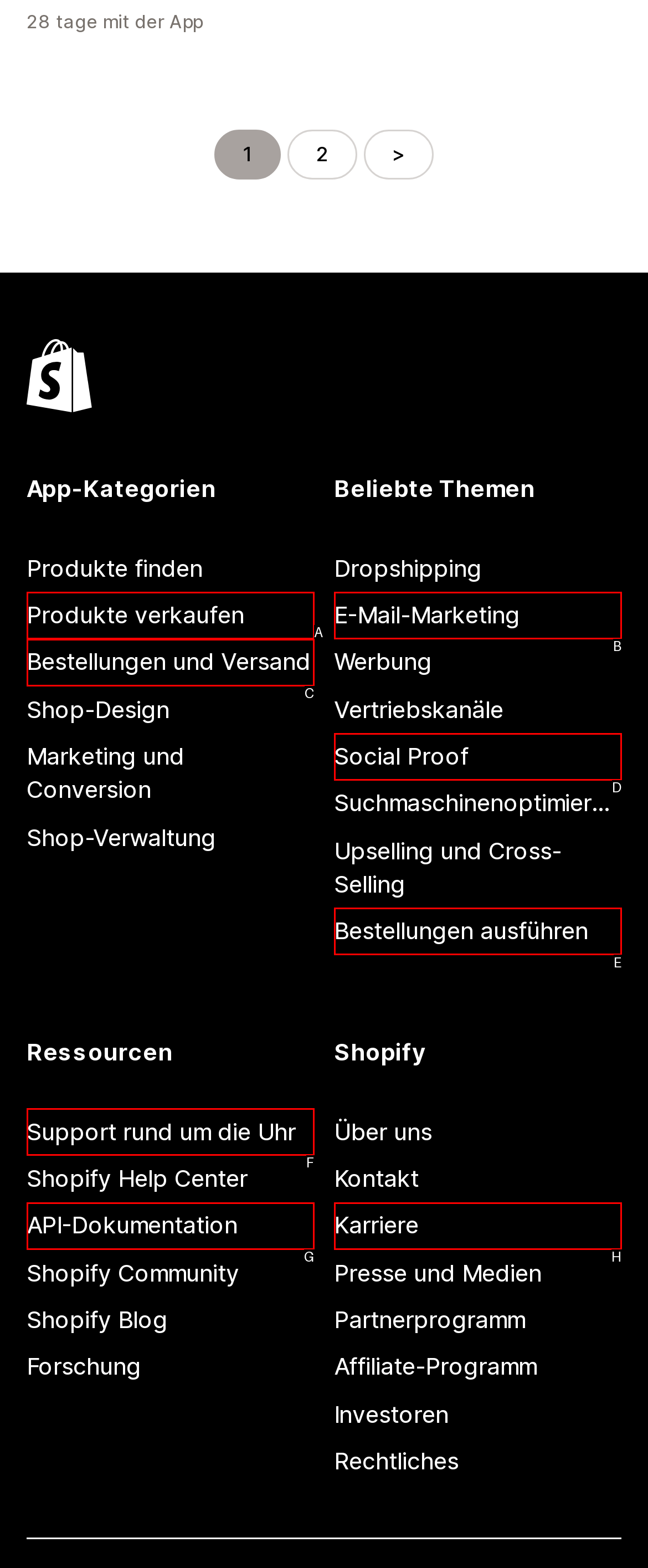Determine the UI element that matches the description: Support rund um die Uhr
Answer with the letter from the given choices.

F